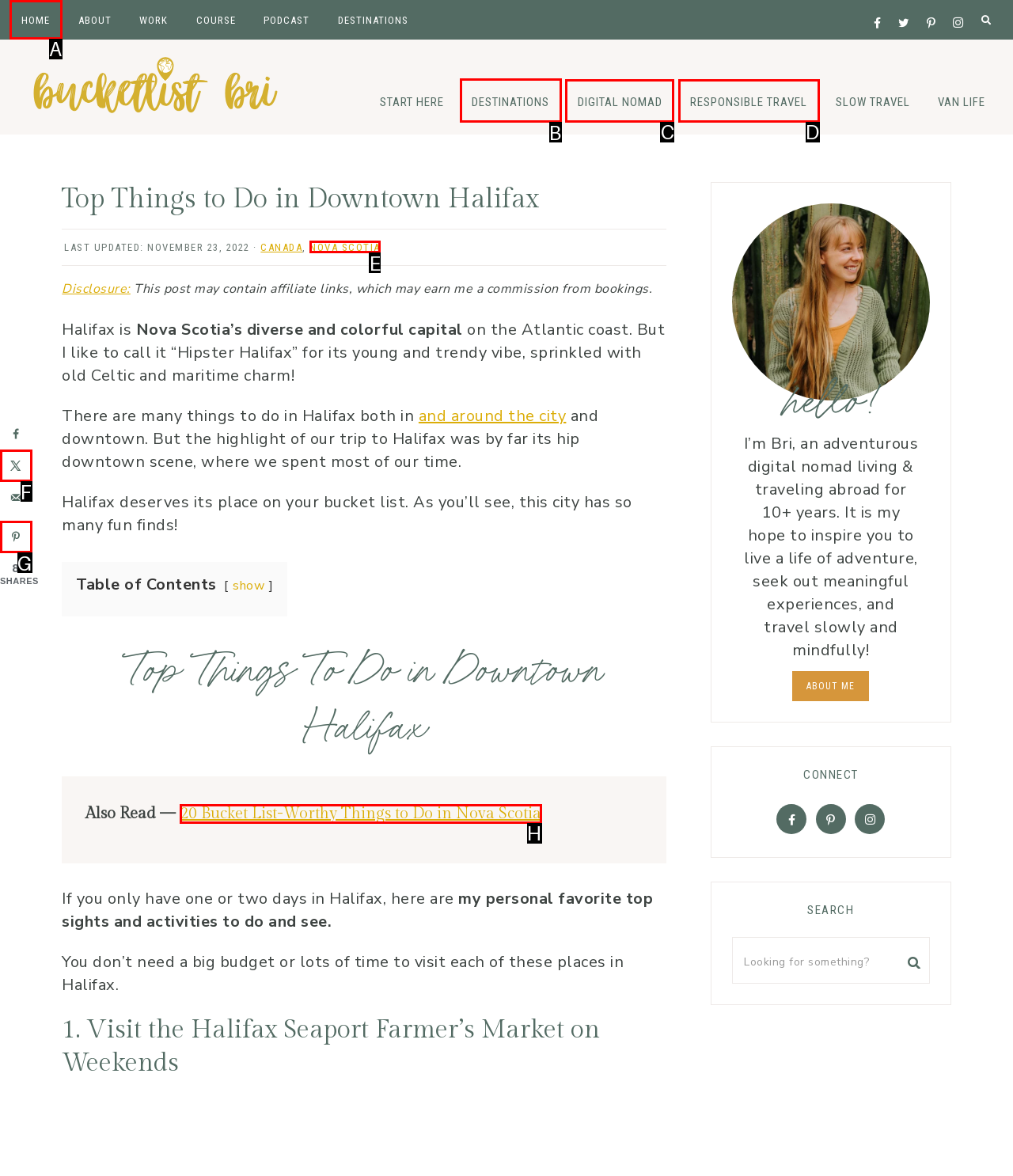Select the correct UI element to complete the task: Visit the 'DESTINATIONS' page
Please provide the letter of the chosen option.

B